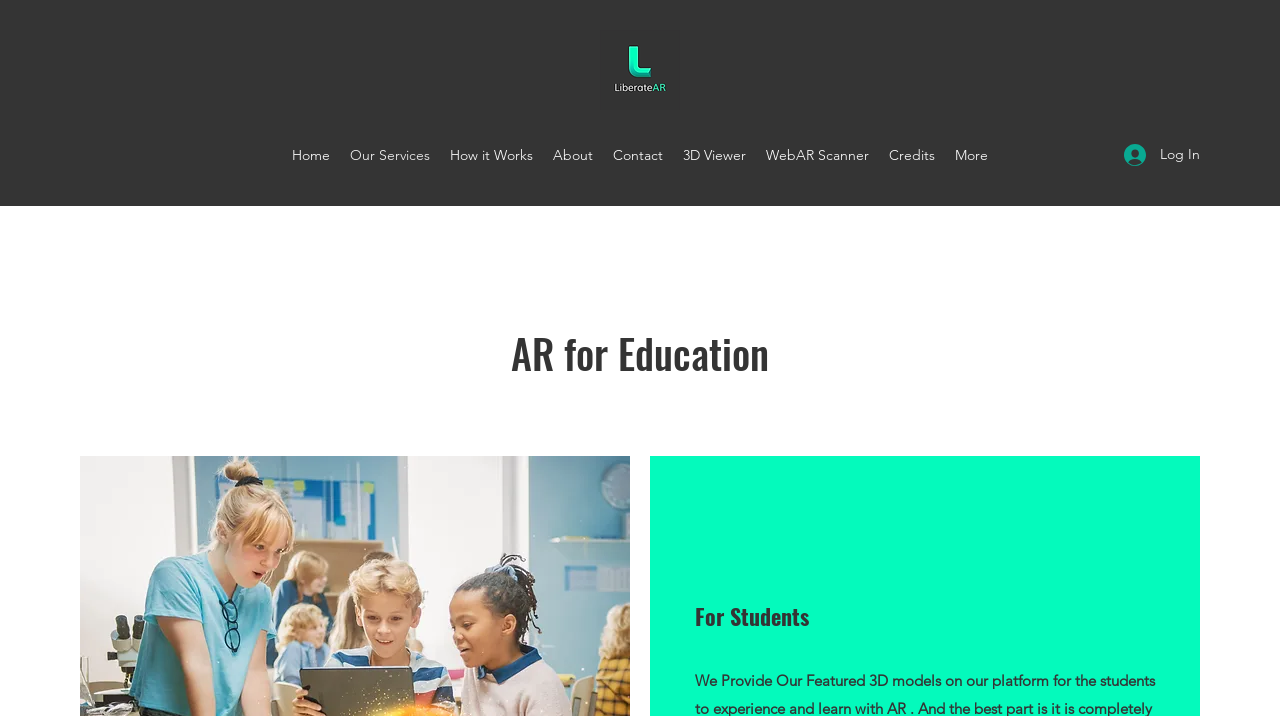Answer the following in one word or a short phrase: 
What is the logo image filename?

LiberateARfull-11.png